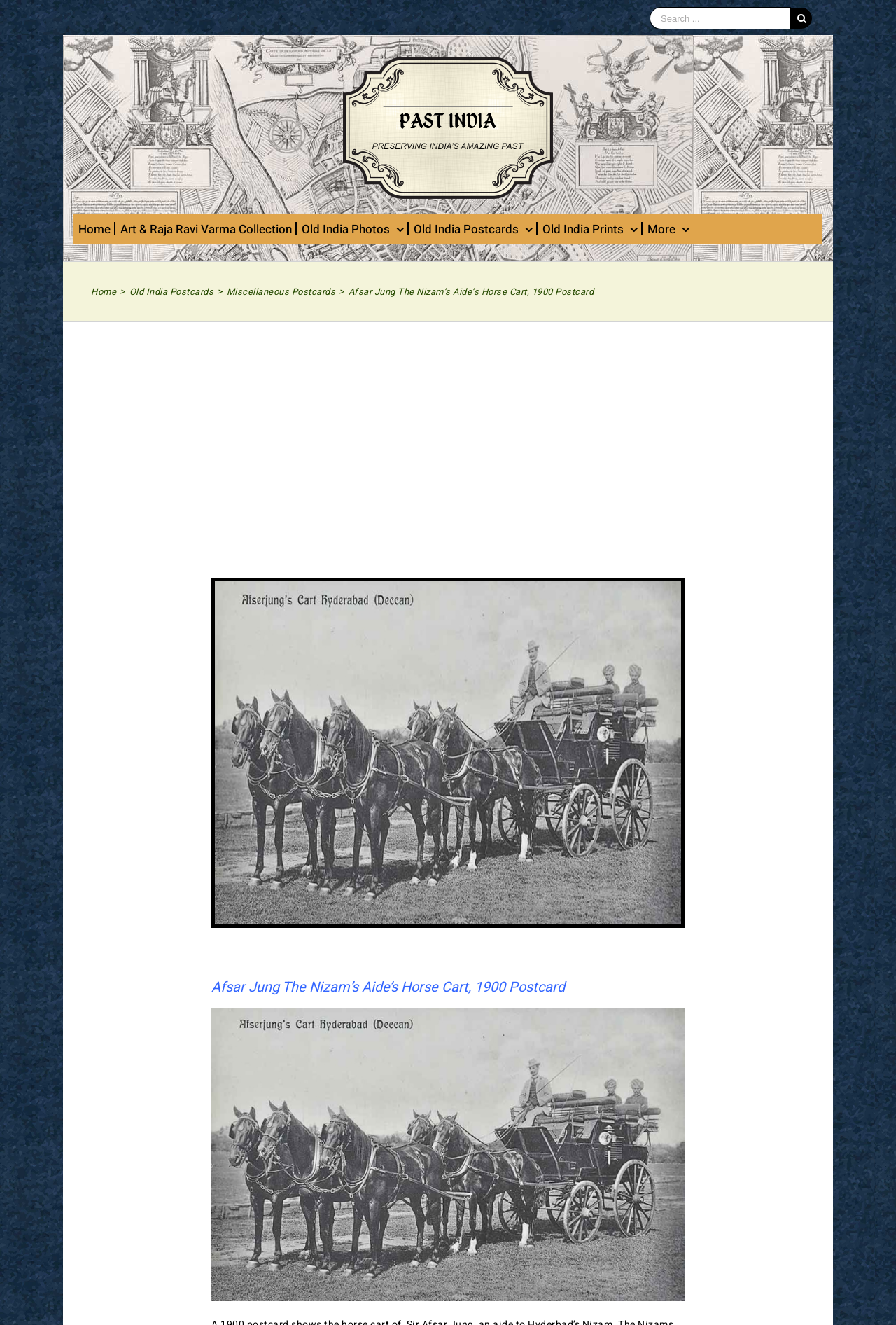Using the image as a reference, answer the following question in as much detail as possible:
What is the logo of the website?

The logo of the website is located at the top left corner of the webpage, and it is an image with the text 'Past-India Logo'.